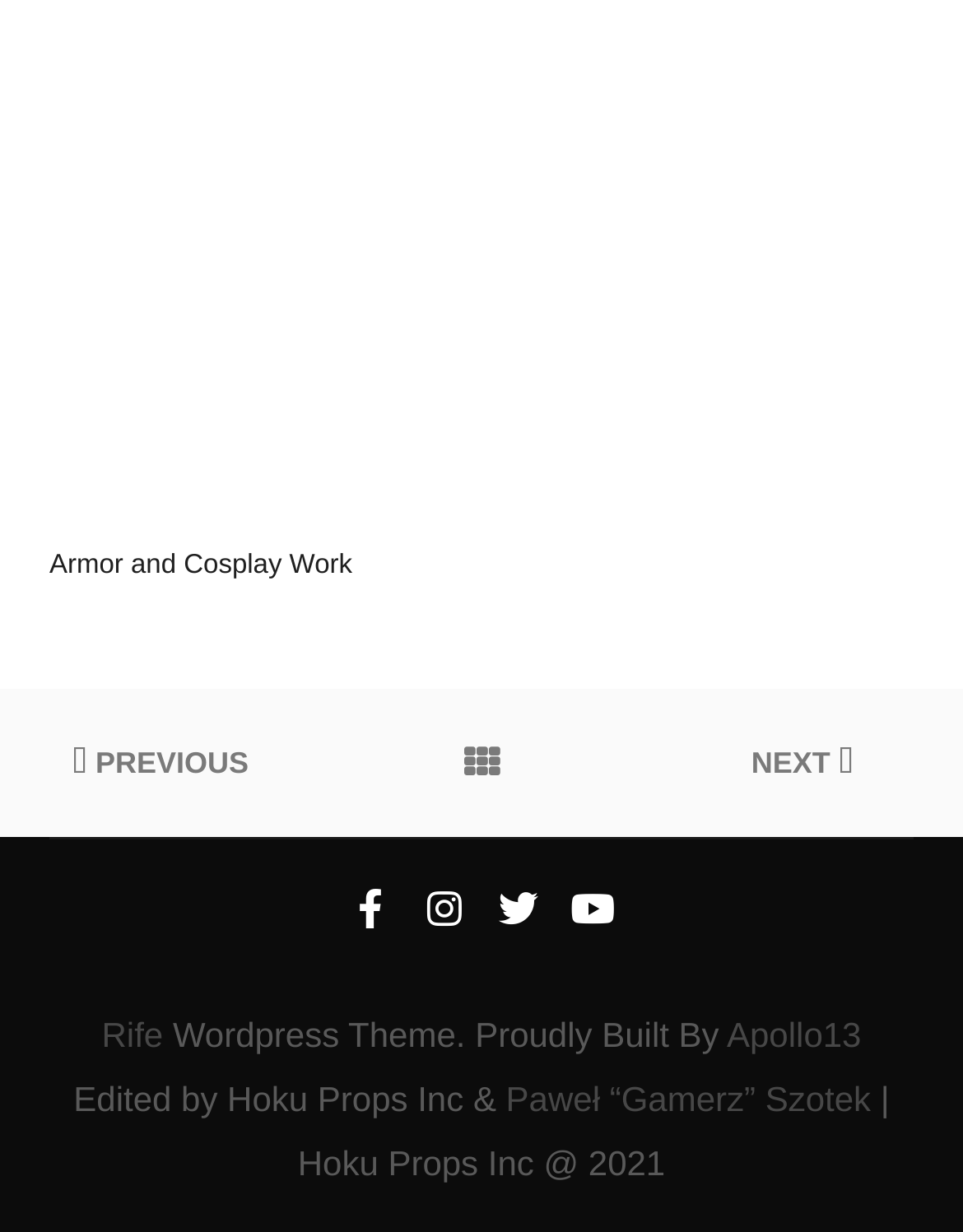Indicate the bounding box coordinates of the clickable region to achieve the following instruction: "View the 'Bike and Ski Loft' page."

None